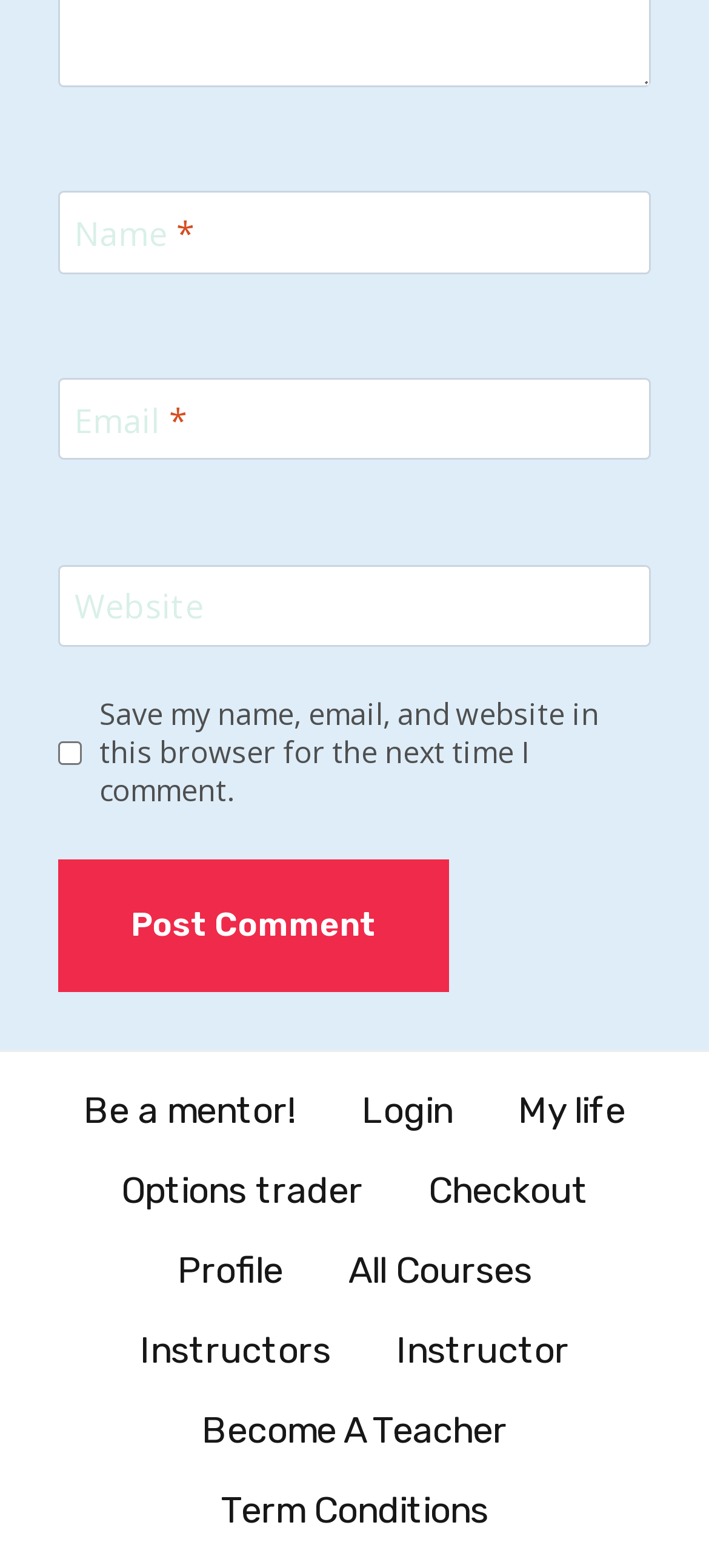What is the purpose of the checkbox?
Answer the question in a detailed and comprehensive manner.

The checkbox is located below the 'Website' textbox and is labeled 'Save my name, email, and website in this browser for the next time I comment.' This suggests that its purpose is to save the user's comment information for future use.